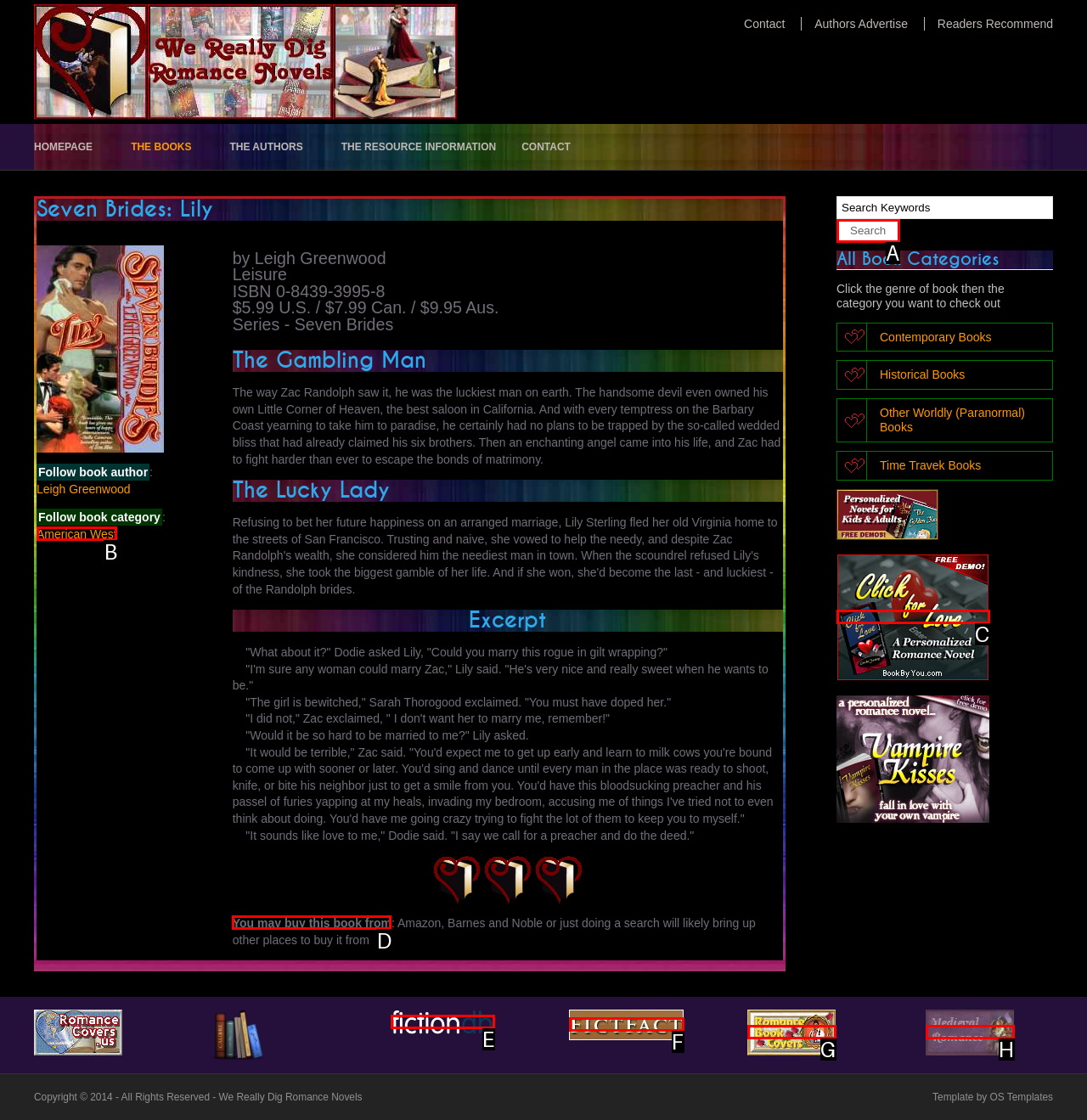Identify the letter of the UI element you need to select to accomplish the task: Buy this book from Amazon or other places.
Respond with the option's letter from the given choices directly.

D